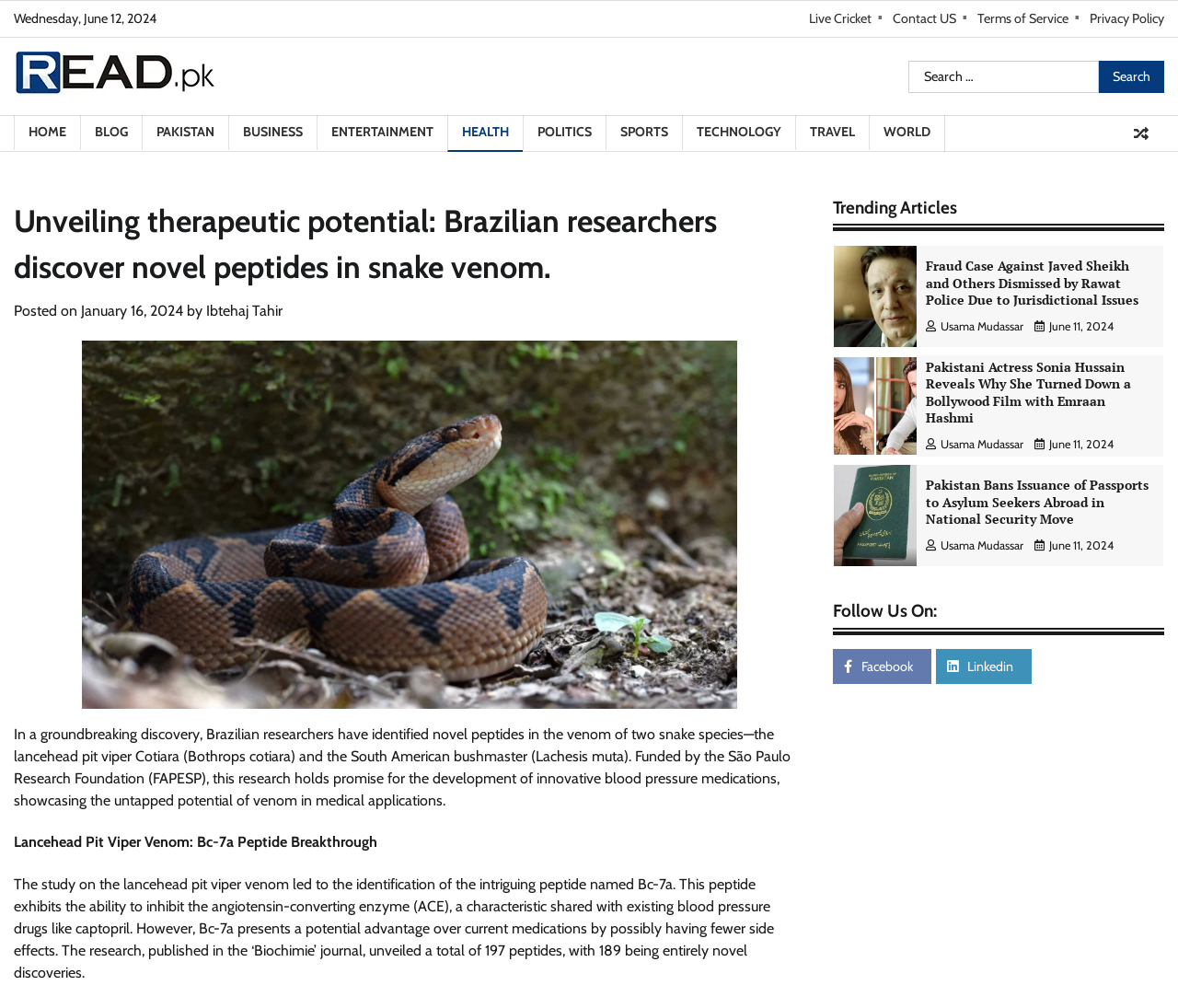Provide the bounding box coordinates of the HTML element this sentence describes: "January 16, 2024January 16, 2024". The bounding box coordinates consist of four float numbers between 0 and 1, i.e., [left, top, right, bottom].

[0.069, 0.3, 0.155, 0.317]